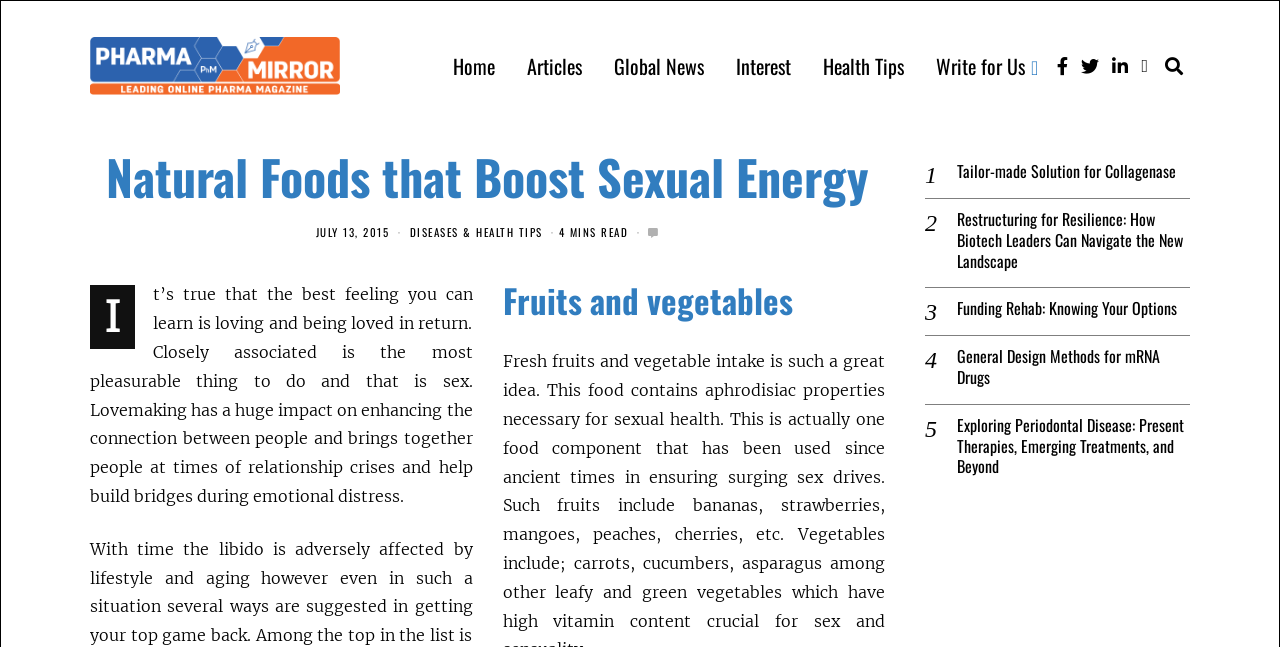Identify the bounding box coordinates of the region I need to click to complete this instruction: "Read the Blog".

None